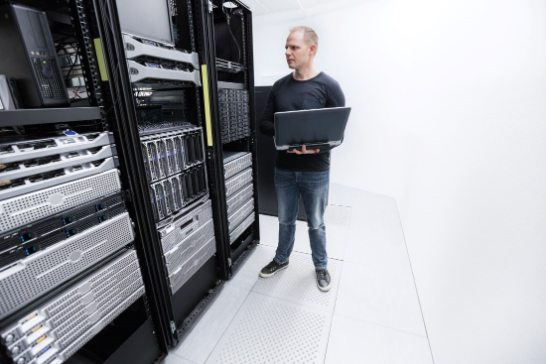What brands are mentioned in the caption?
Please give a detailed and thorough answer to the question, covering all relevant points.

The caption specifically mentions Cisco, HP, and Fortinet as leading industry brands that provide reliable networking solutions, highlighting their importance in the field of data networking and switching.